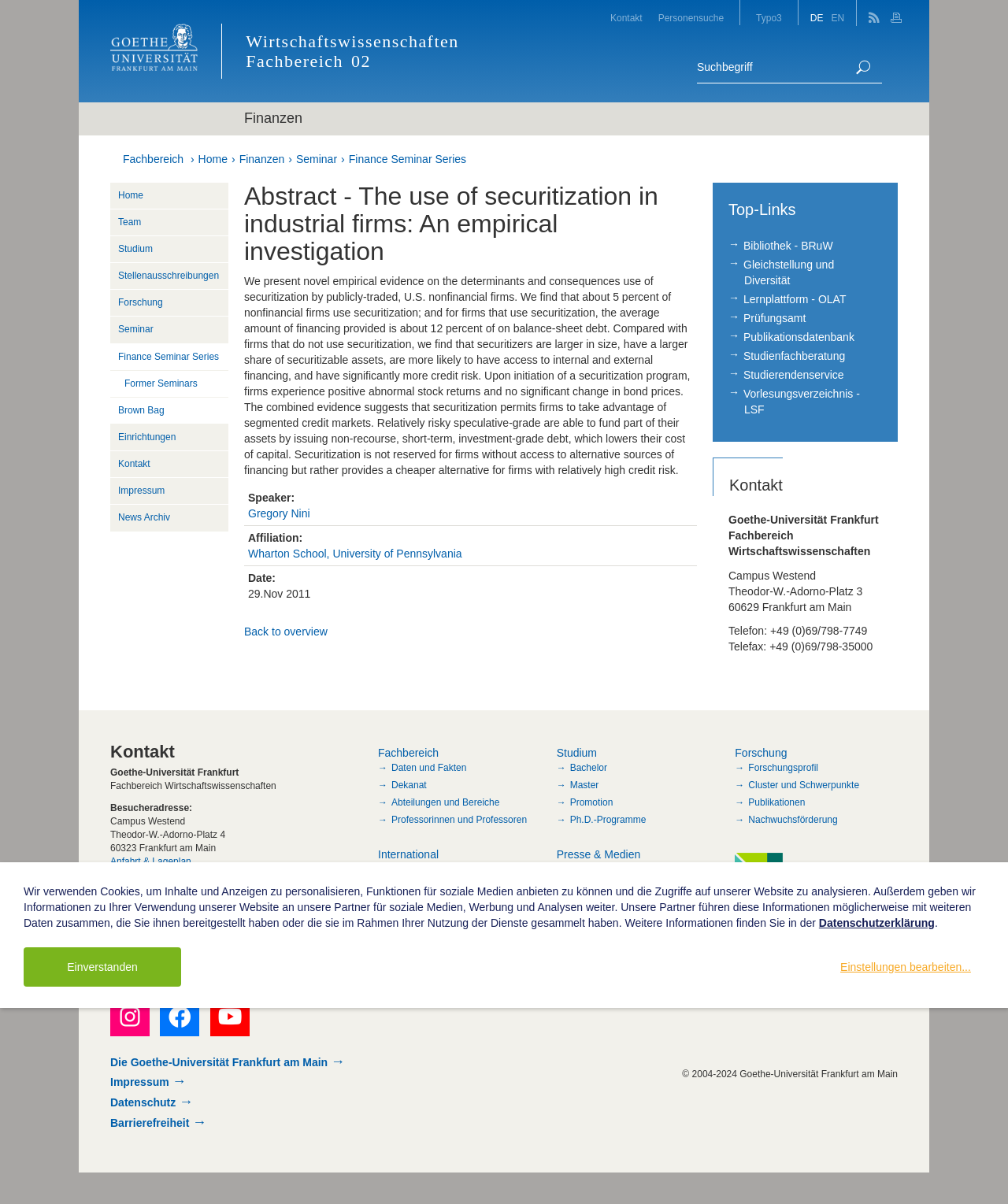Provide your answer in a single word or phrase: 
What is the name of the university?

Goethe-Universität Frankfurt